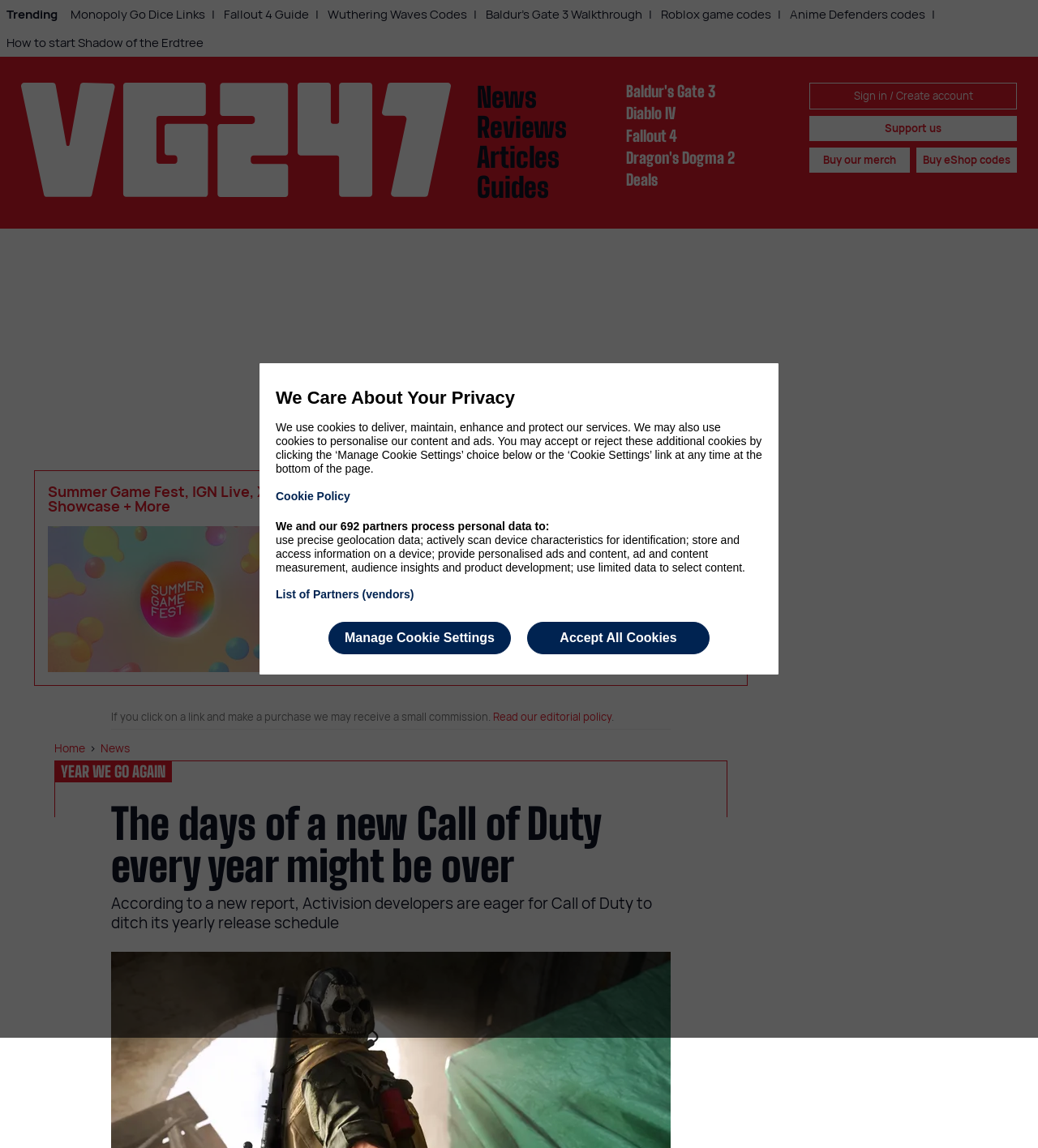Specify the bounding box coordinates of the region I need to click to perform the following instruction: "Visit the VG247 homepage". The coordinates must be four float numbers in the range of 0 to 1, i.e., [left, top, right, bottom].

[0.02, 0.072, 0.434, 0.177]